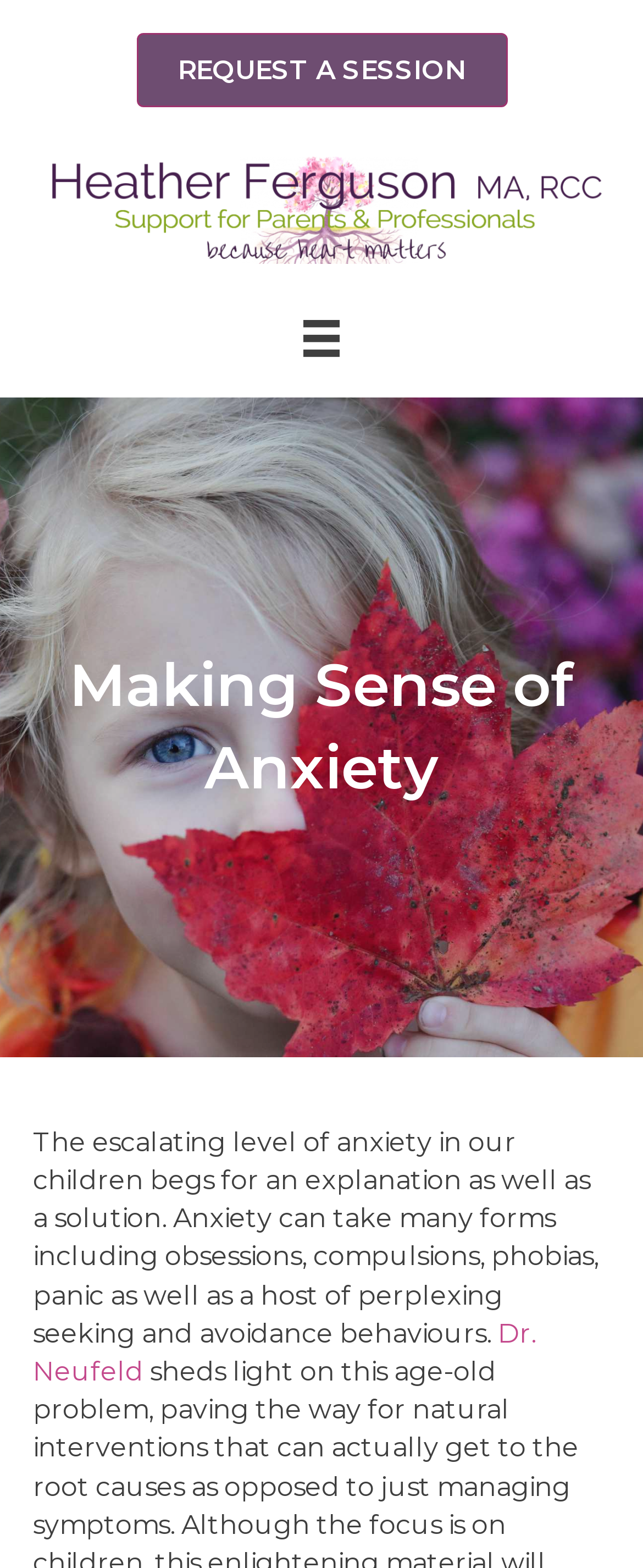Find the headline of the webpage and generate its text content.

Making Sense of Anxiety